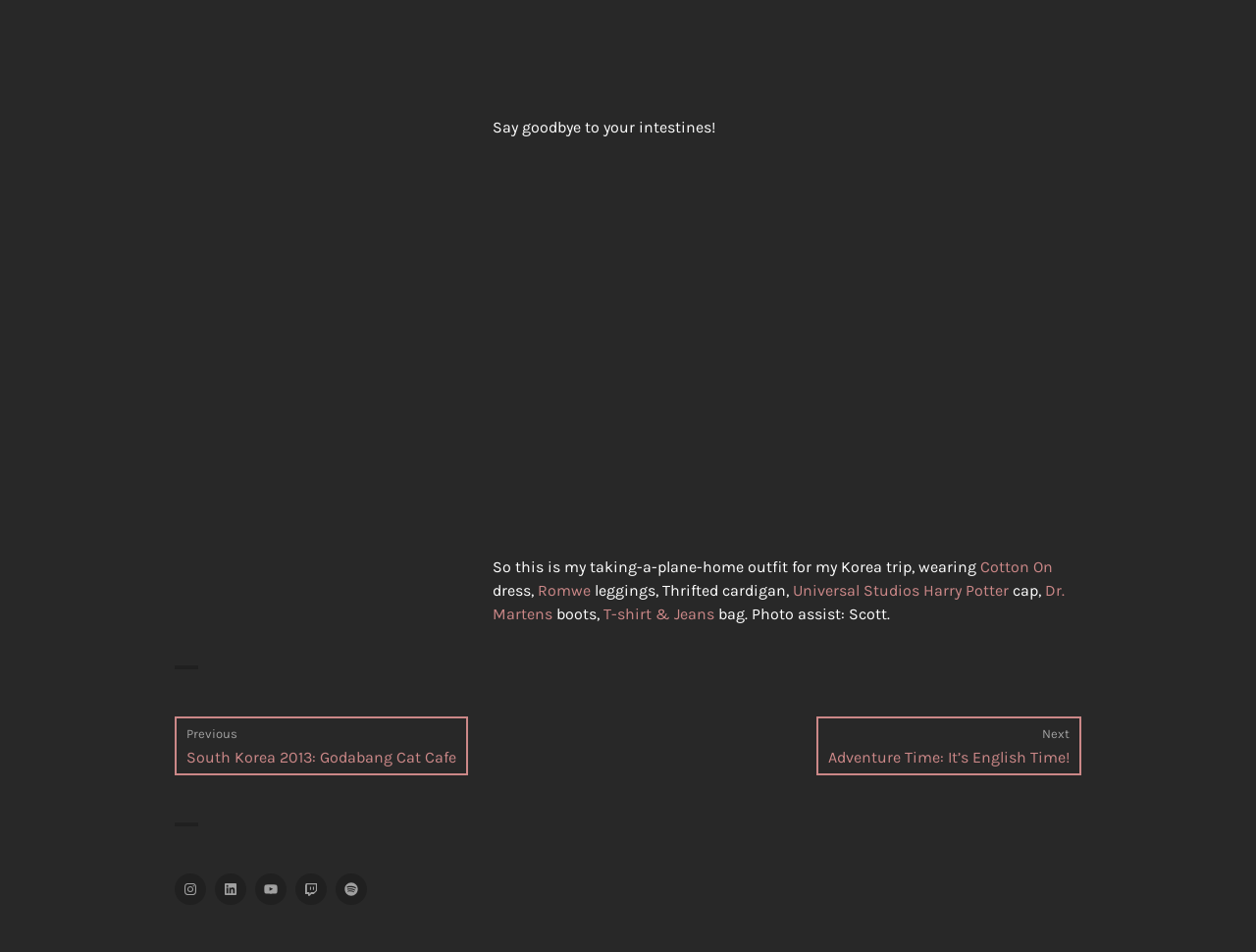Identify the bounding box coordinates of the clickable section necessary to follow the following instruction: "Click on the 'Previous post: South Korea 2013: Godabang Cat Cafe' link". The coordinates should be presented as four float numbers from 0 to 1, i.e., [left, top, right, bottom].

[0.139, 0.753, 0.373, 0.814]